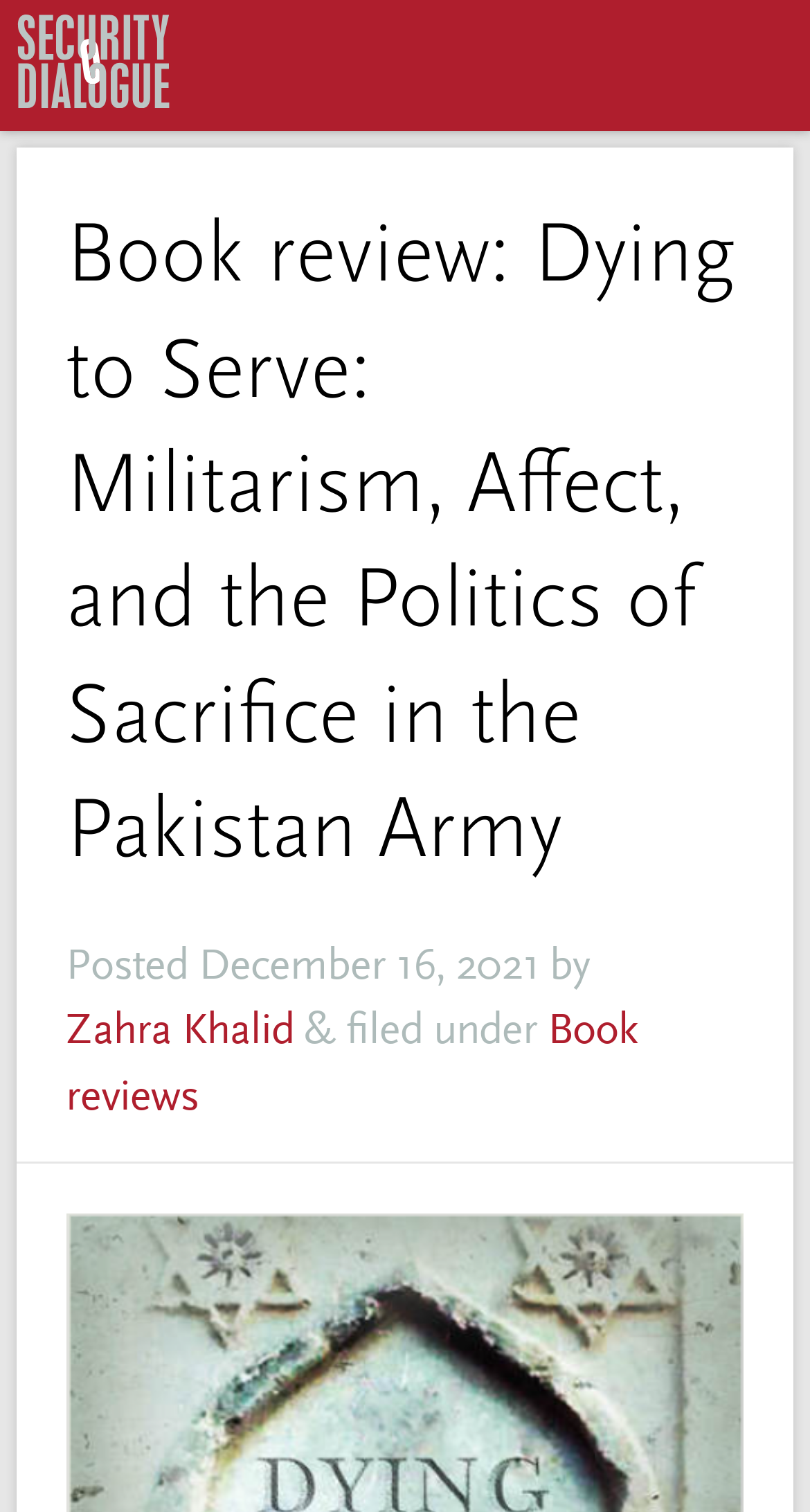Answer in one word or a short phrase: 
When was the book review posted?

December 16, 2021